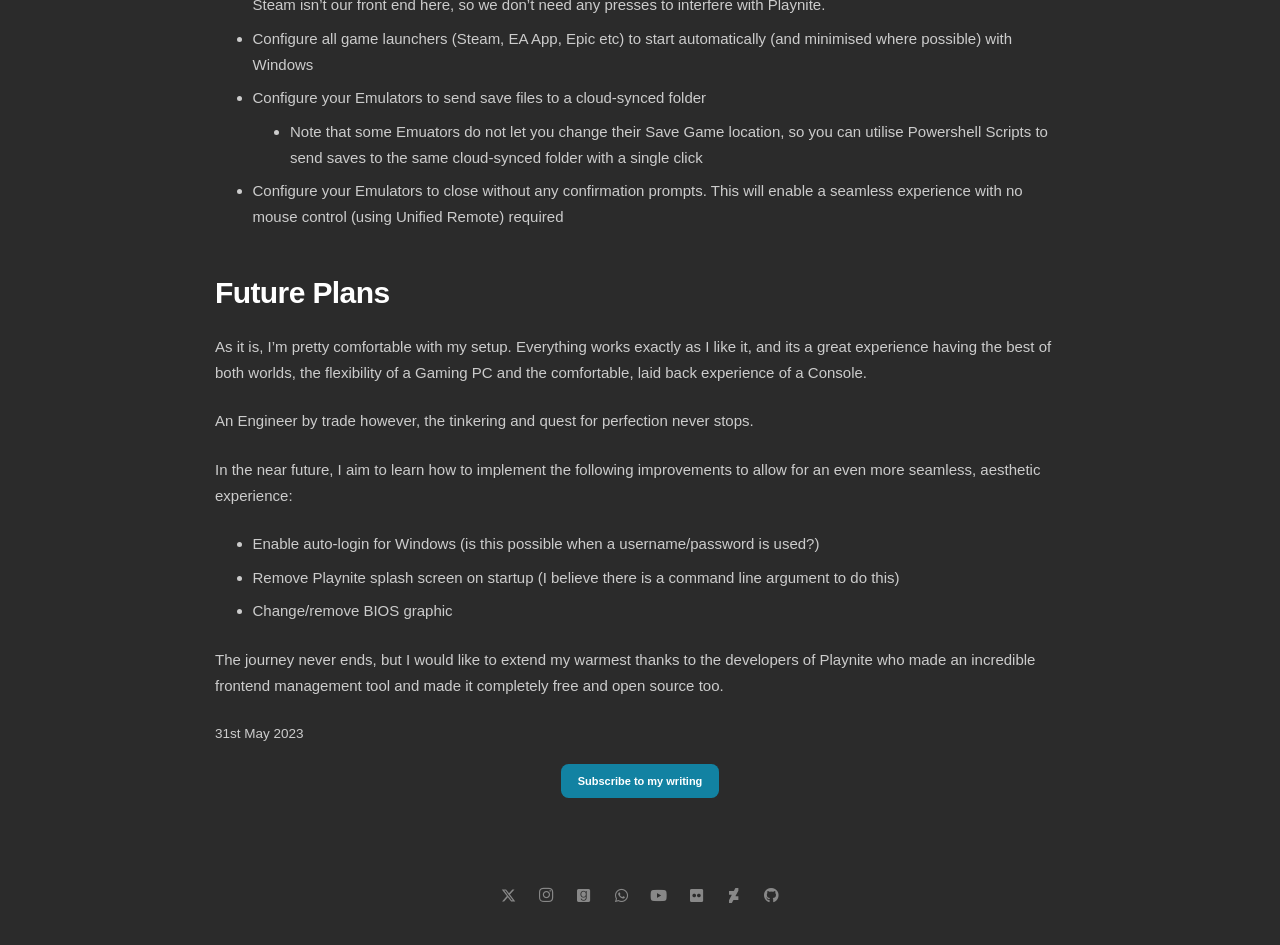Please give a one-word or short phrase response to the following question: 
What is the purpose of configuring emulators?

Seamless experience